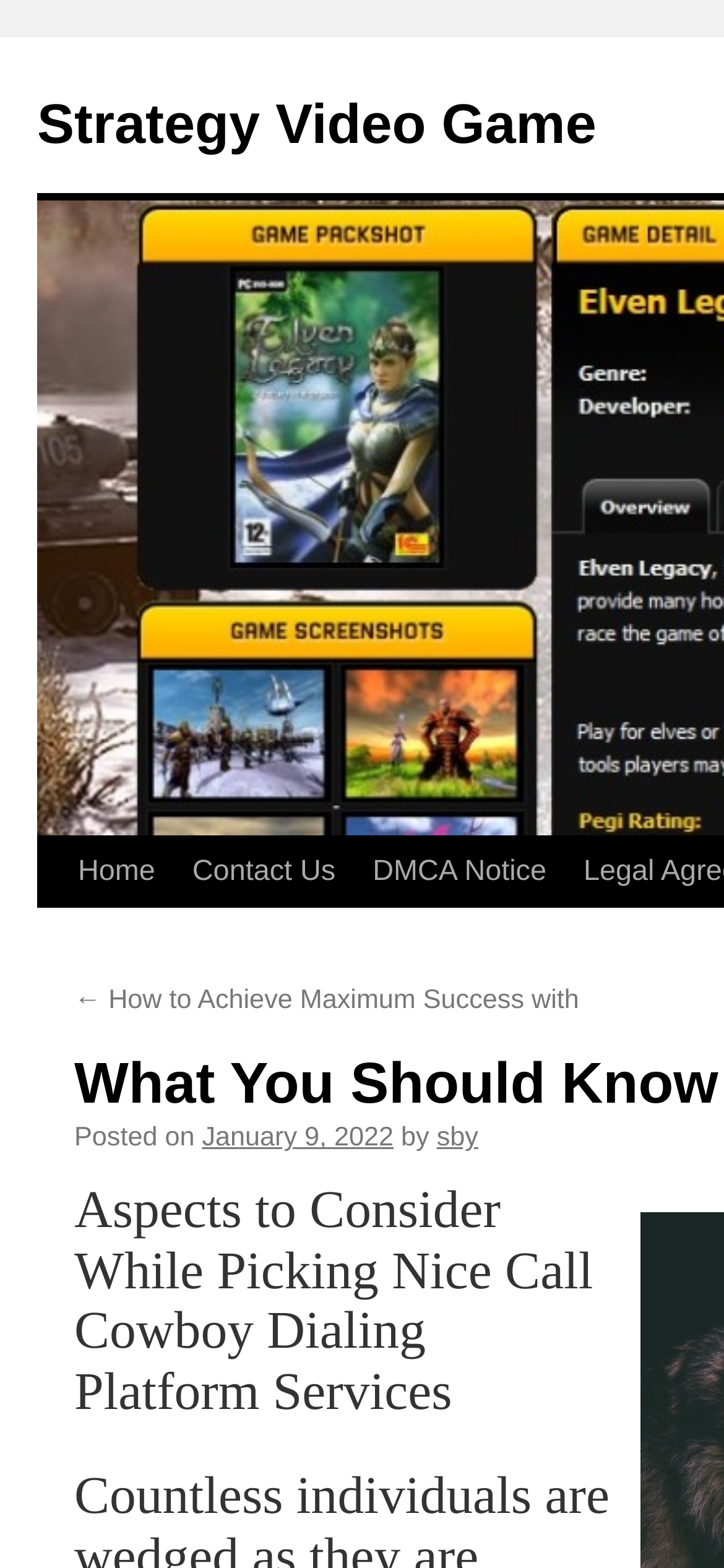Answer the question in one word or a short phrase:
How many links are in the footer section?

3